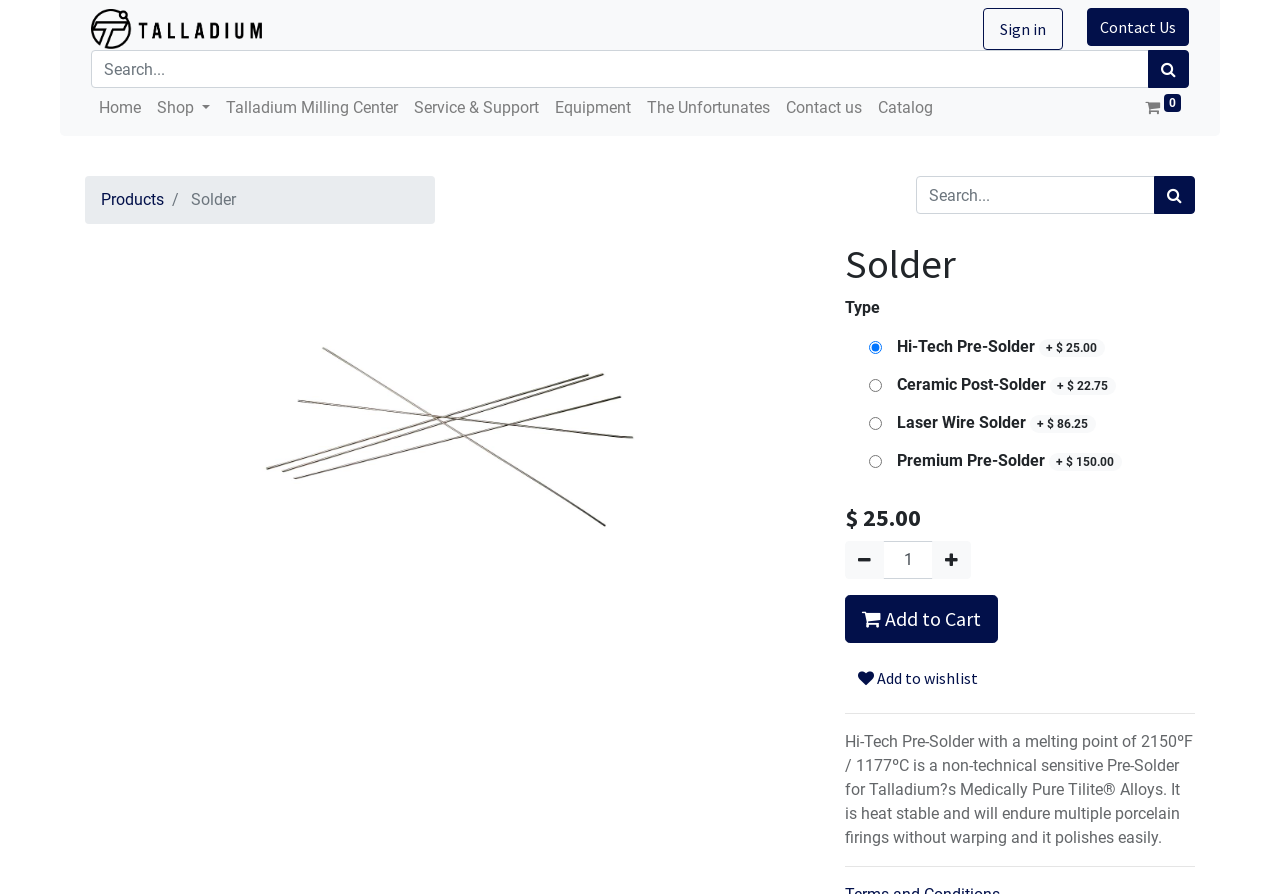Please mark the bounding box coordinates of the area that should be clicked to carry out the instruction: "Sign in".

[0.768, 0.009, 0.83, 0.056]